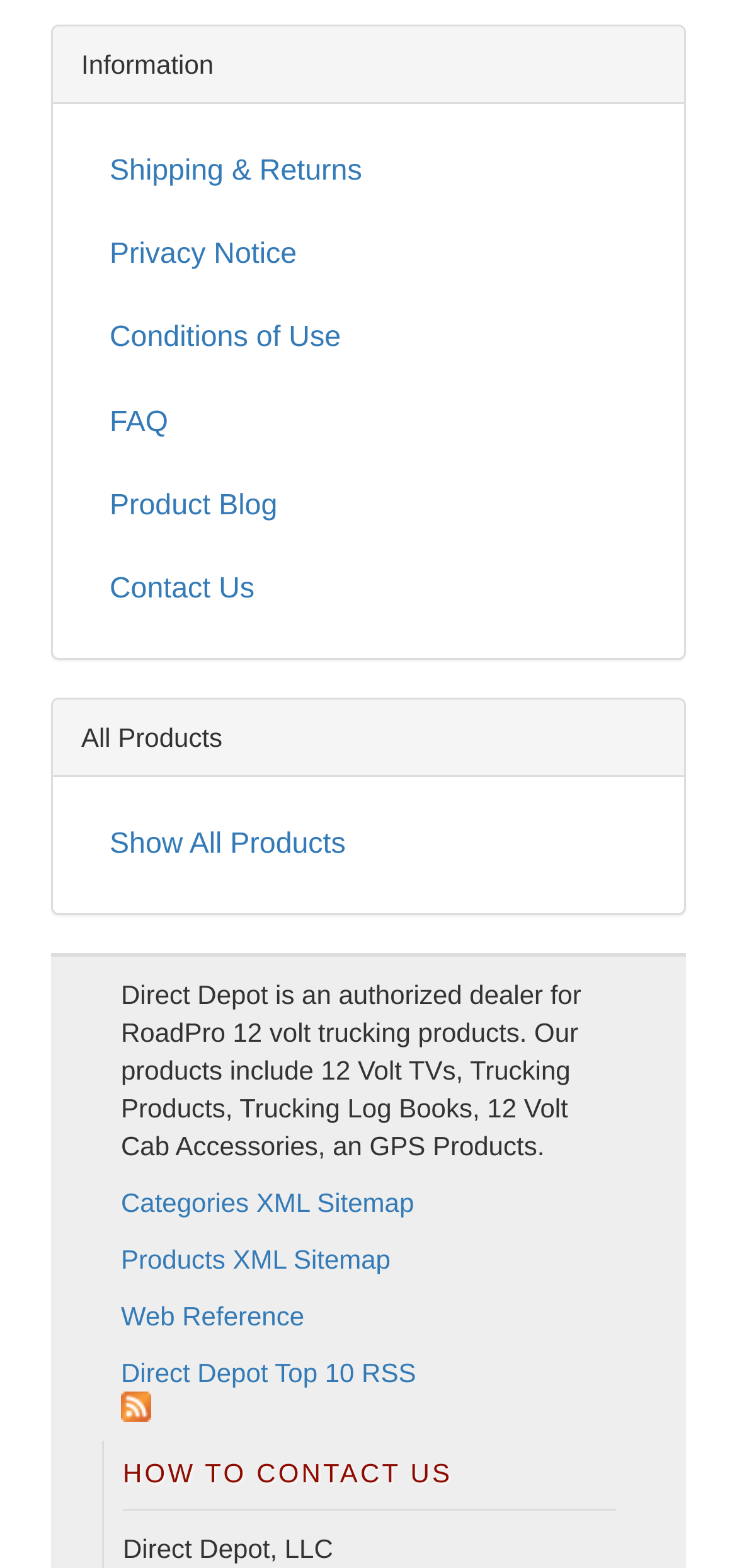Can you provide the bounding box coordinates for the element that should be clicked to implement the instruction: "Go to the home page"?

None